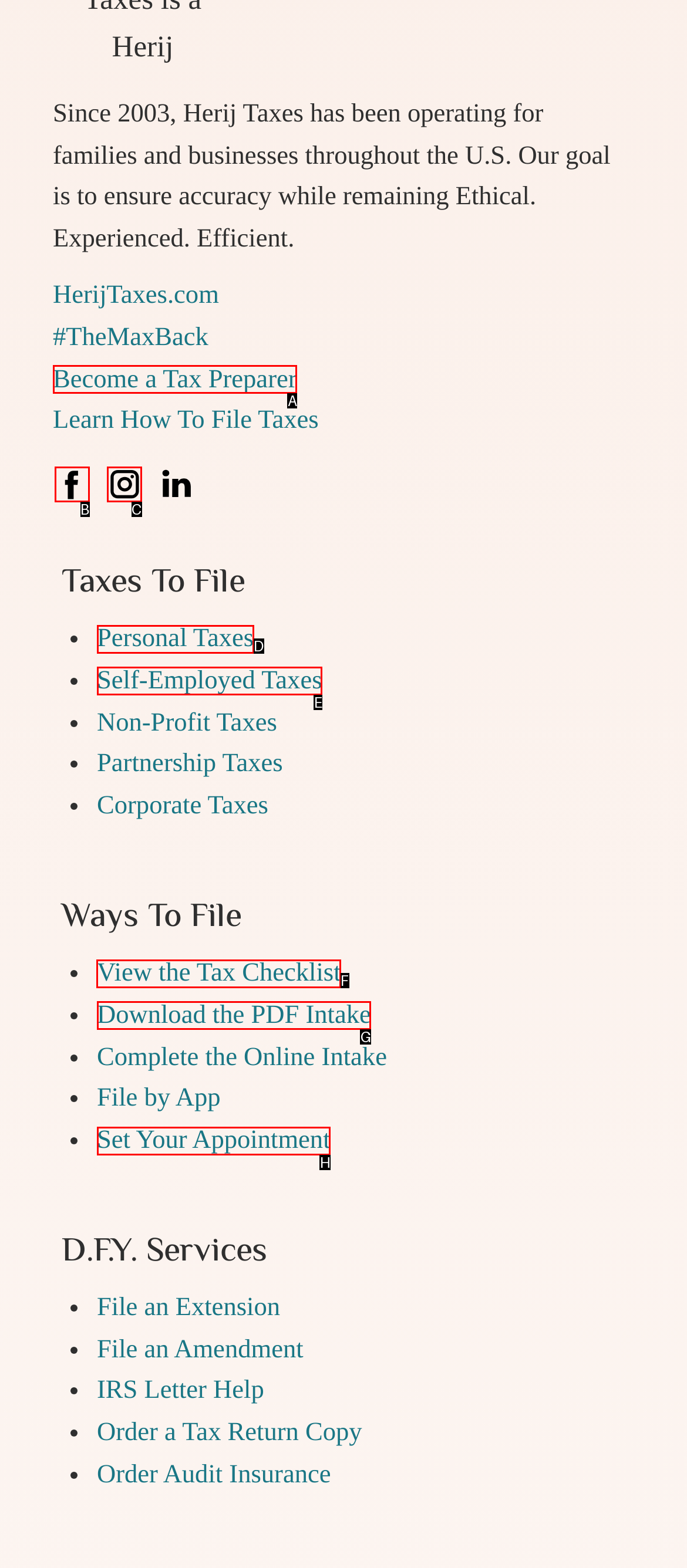Specify the letter of the UI element that should be clicked to achieve the following: View the Tax Checklist
Provide the corresponding letter from the choices given.

F